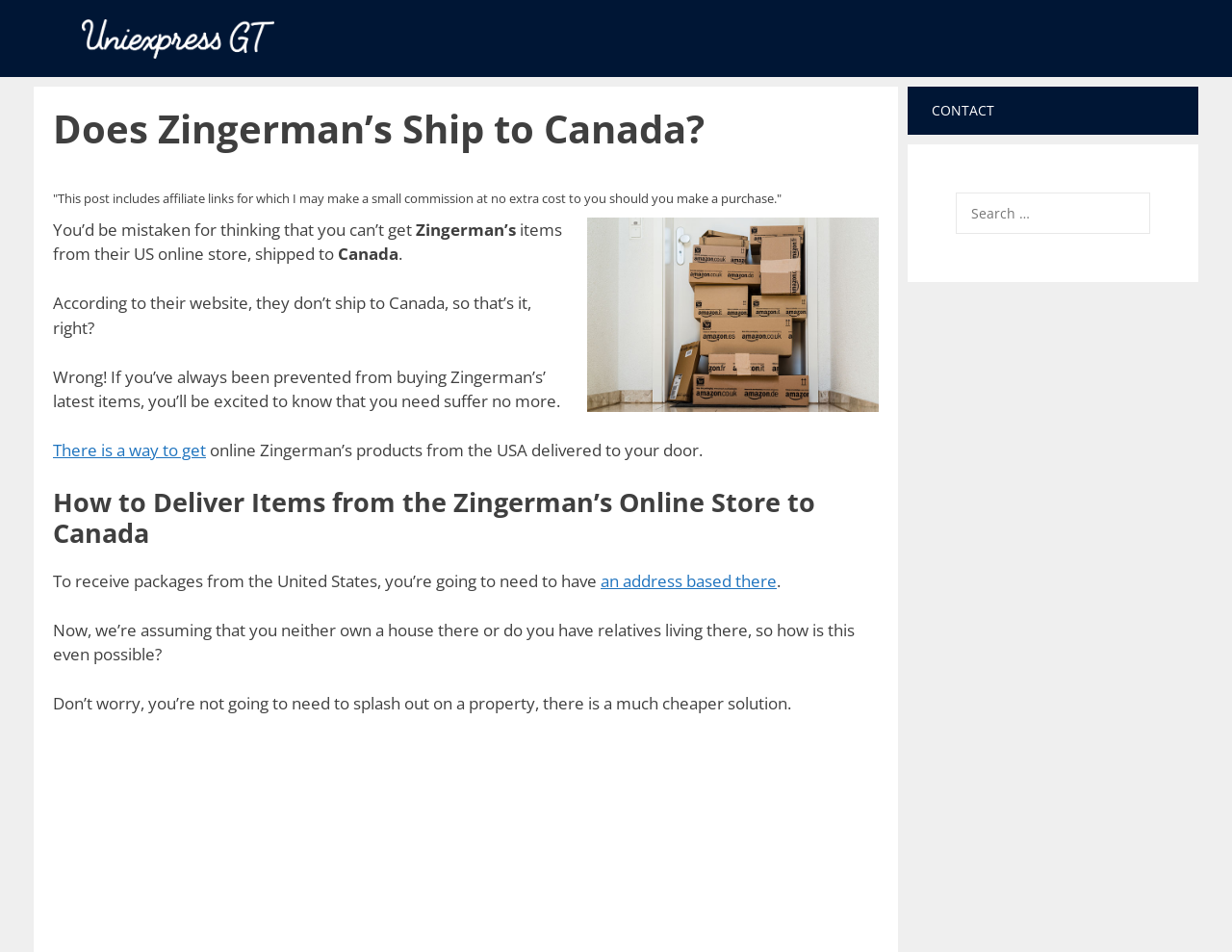Identify and provide the main heading of the webpage.

Does Zingerman’s Ship to Canada?